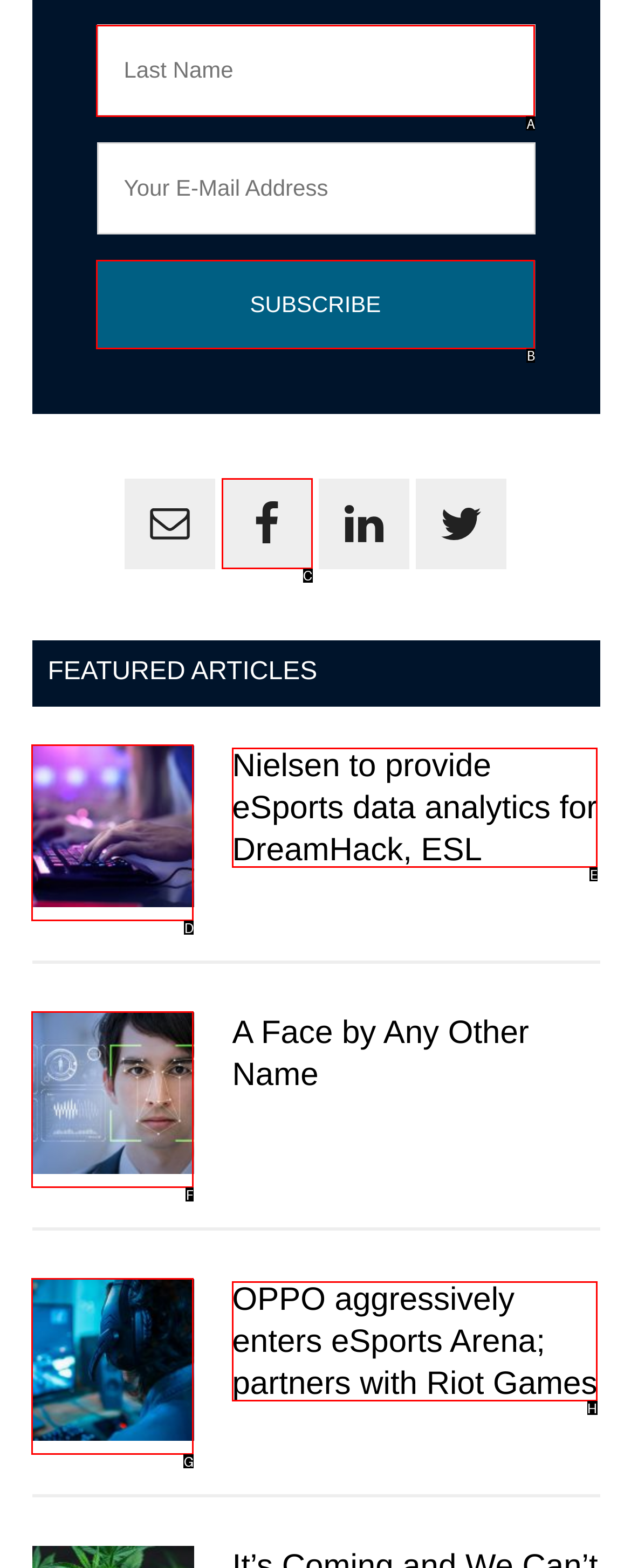Match the option to the description: name="s" placeholder="Search"
State the letter of the correct option from the available choices.

None